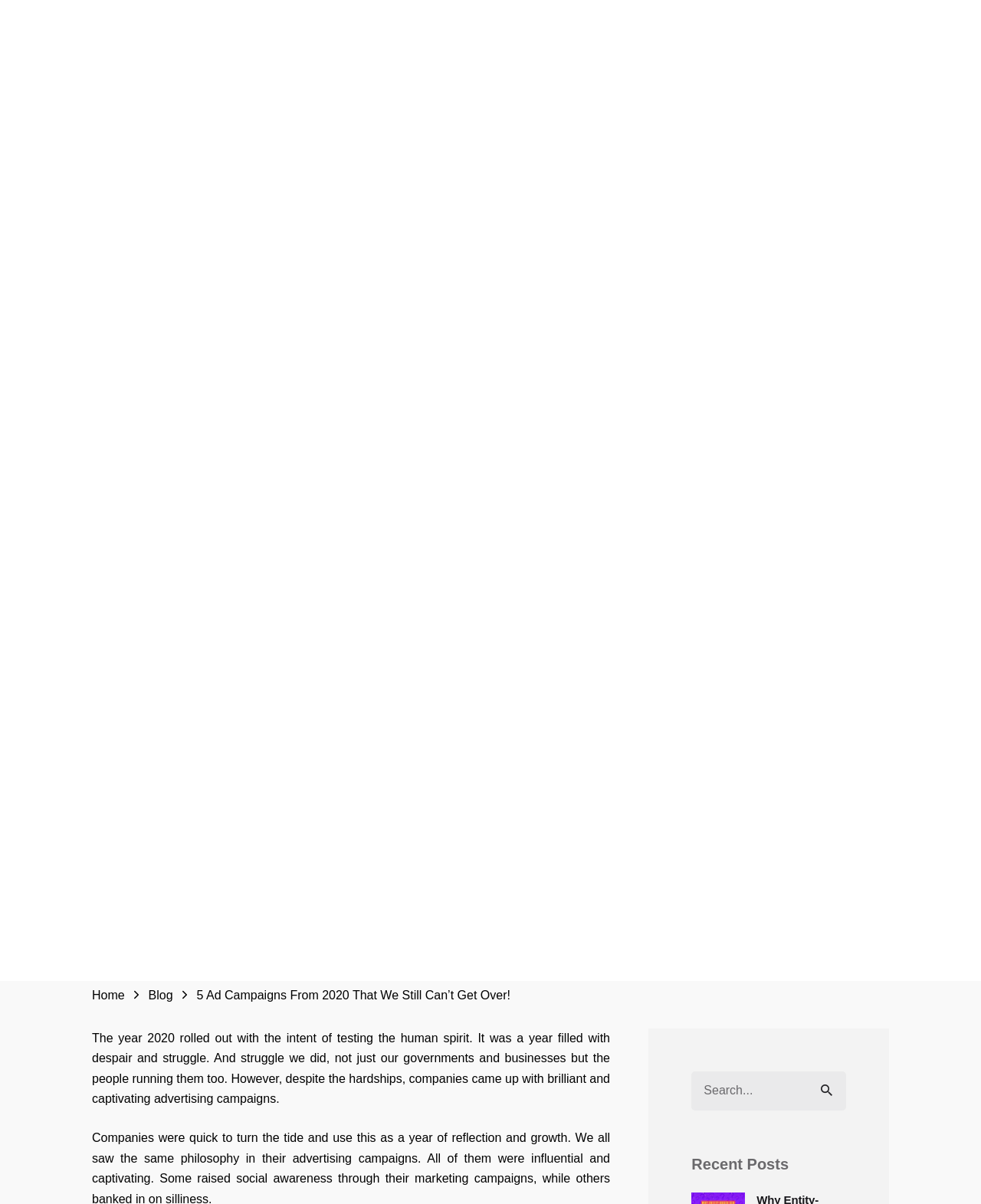Indicate the bounding box coordinates of the element that needs to be clicked to satisfy the following instruction: "Switch to Dark mode". The coordinates should be four float numbers between 0 and 1, i.e., [left, top, right, bottom].

[0.927, 0.326, 0.94, 0.346]